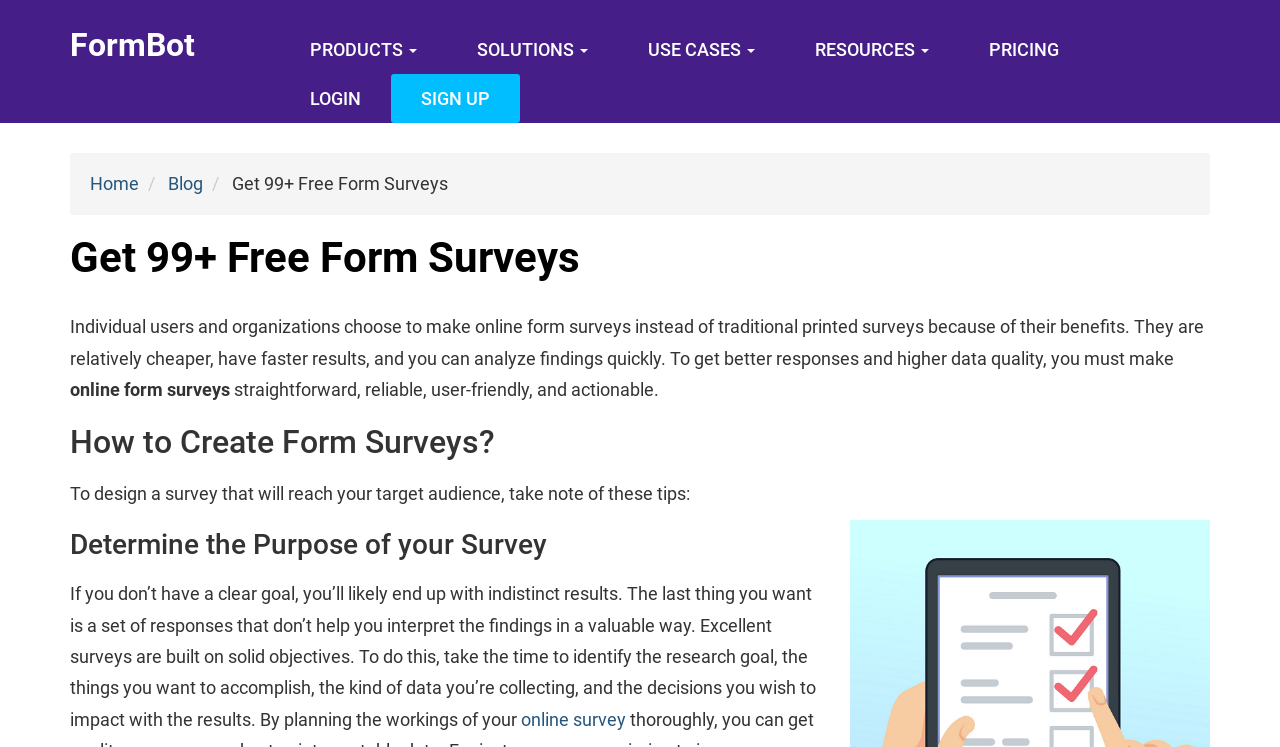What should you determine before designing a survey?
Can you give a detailed and elaborate answer to the question?

The webpage advises that before designing a survey, you should determine the purpose of the survey. This is because a clear goal is essential to getting valuable results from the survey. Without a clear objective, the survey may not provide useful insights.